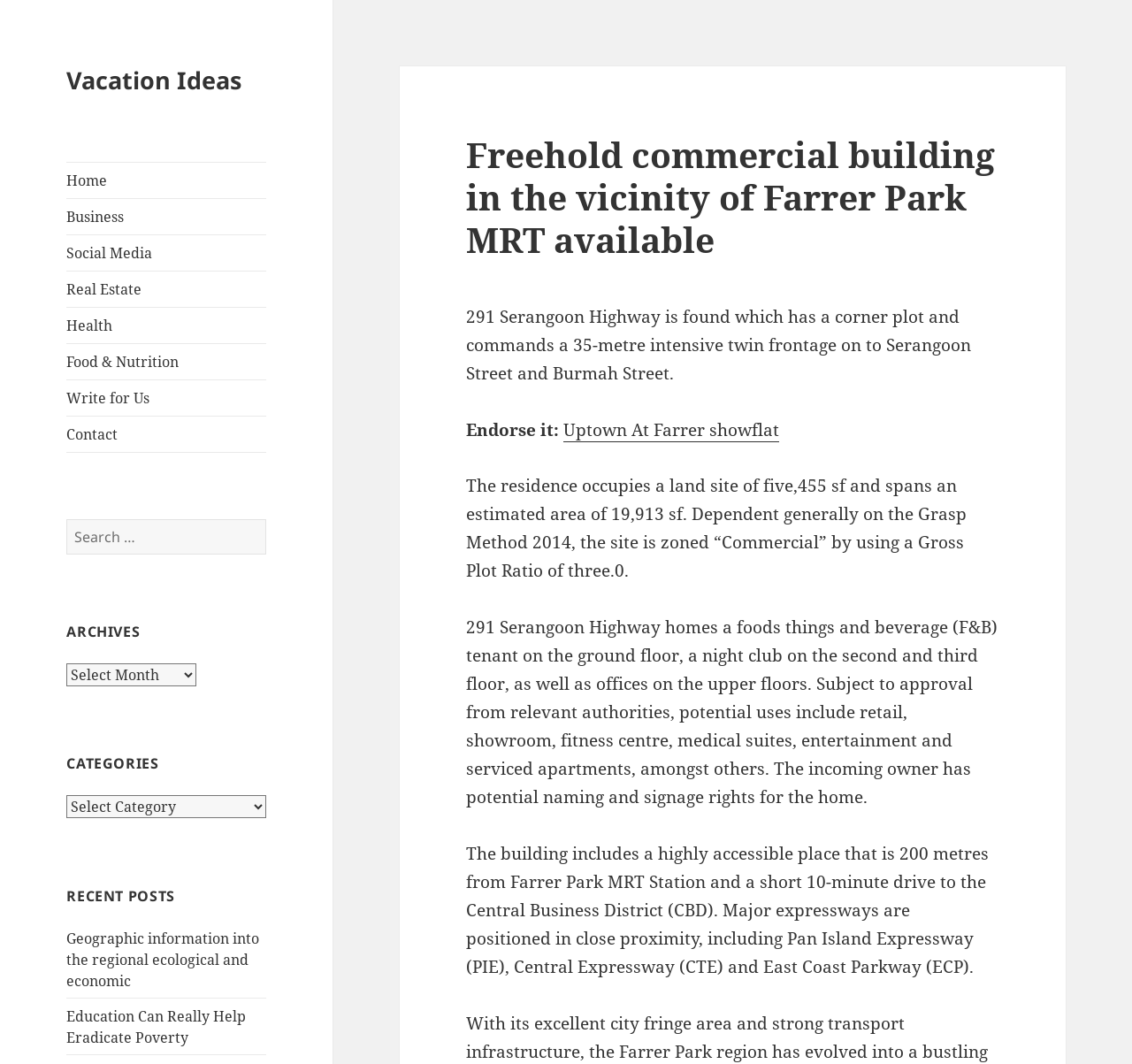Please find the bounding box for the UI component described as follows: "Uptown At Farrer showflat".

[0.498, 0.393, 0.688, 0.415]